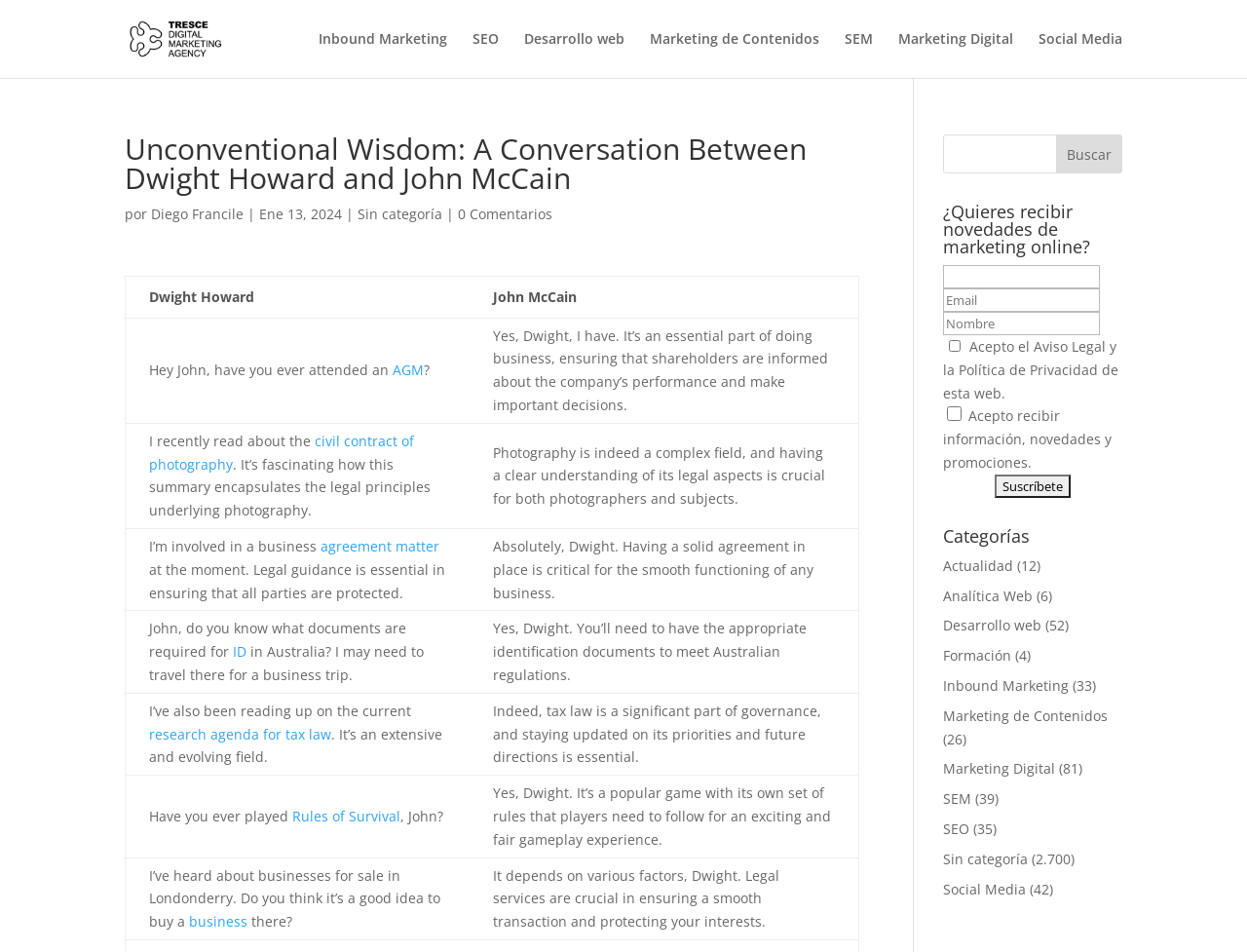Extract the bounding box coordinates for the HTML element that matches this description: "alt="BBB accredited business"". The coordinates should be four float numbers between 0 and 1, i.e., [left, top, right, bottom].

None